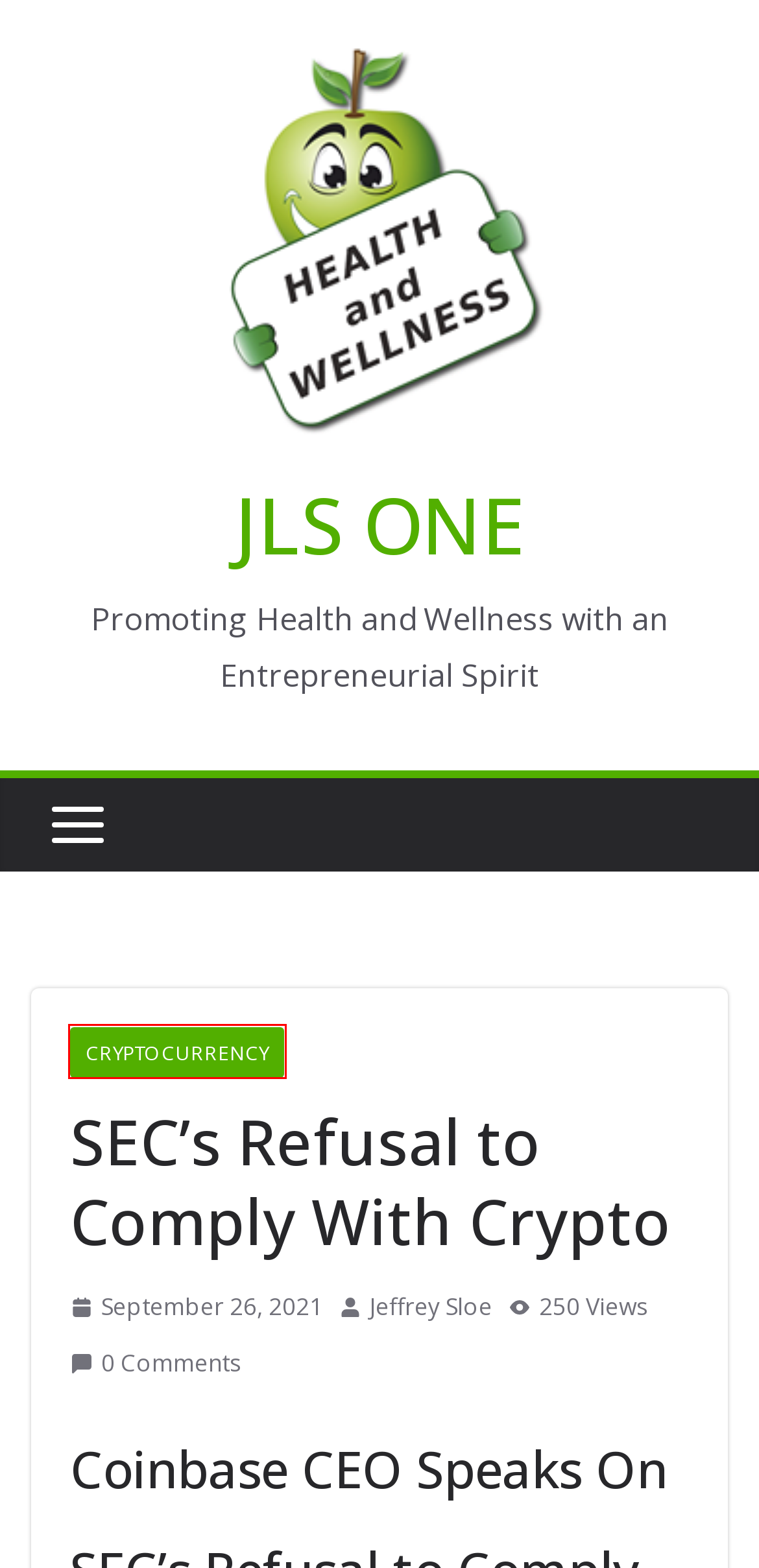Consider the screenshot of a webpage with a red bounding box and select the webpage description that best describes the new page that appears after clicking the element inside the red box. Here are the candidates:
A. Welcome to JLS One
B. March 2022 - JLS ONE
C. March 2024 - JLS ONE
D. April 2024 - JLS ONE
E. April 2022 - JLS ONE
F. Cryptocurrency Archives - JLS ONE
G. October 2021 - JLS ONE
H. Jeffrey Sloe, Author at JLS ONE

F